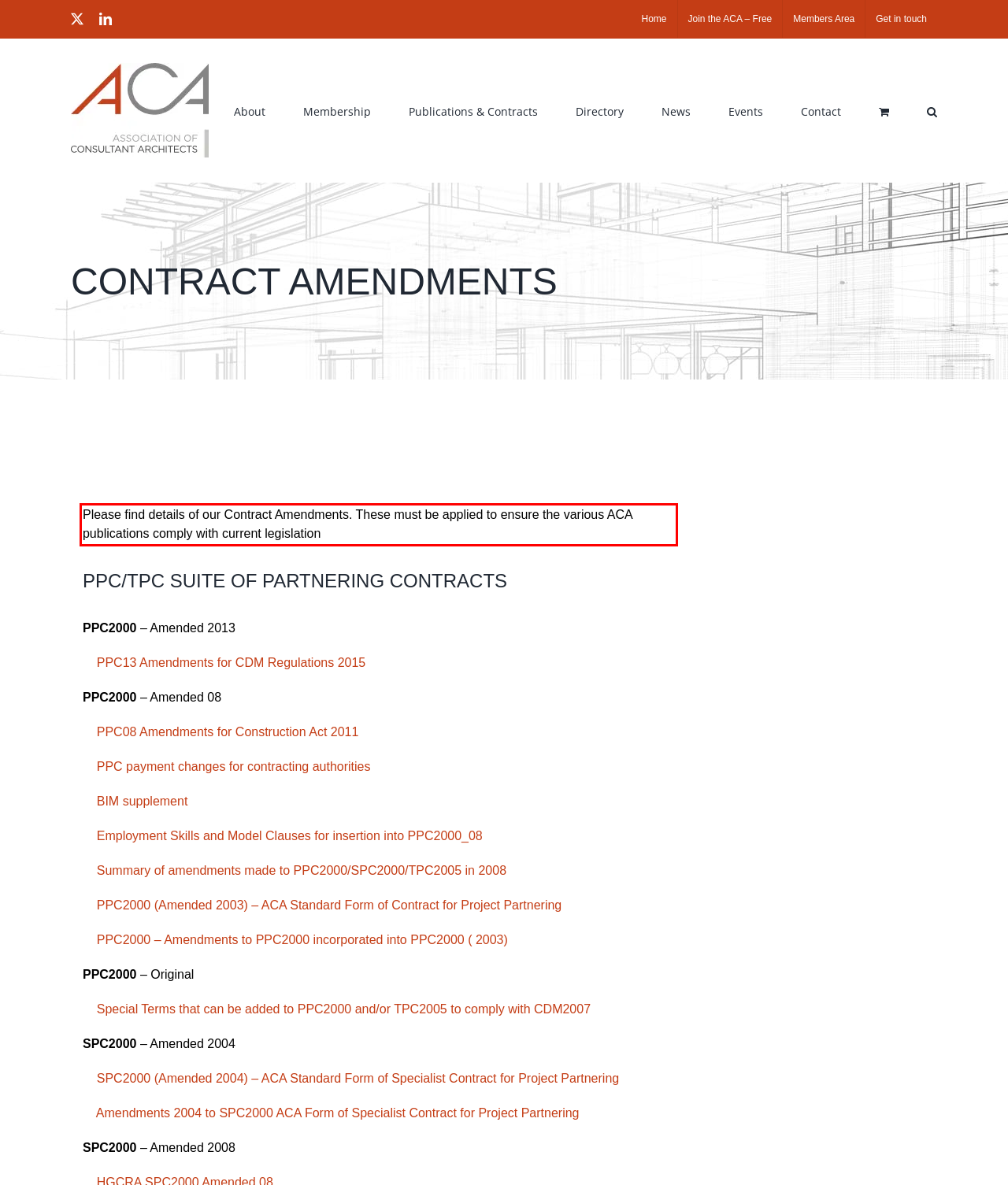Observe the screenshot of the webpage that includes a red rectangle bounding box. Conduct OCR on the content inside this red bounding box and generate the text.

Please find details of our Contract Amendments. These must be applied to ensure the various ACA publications comply with current legislation